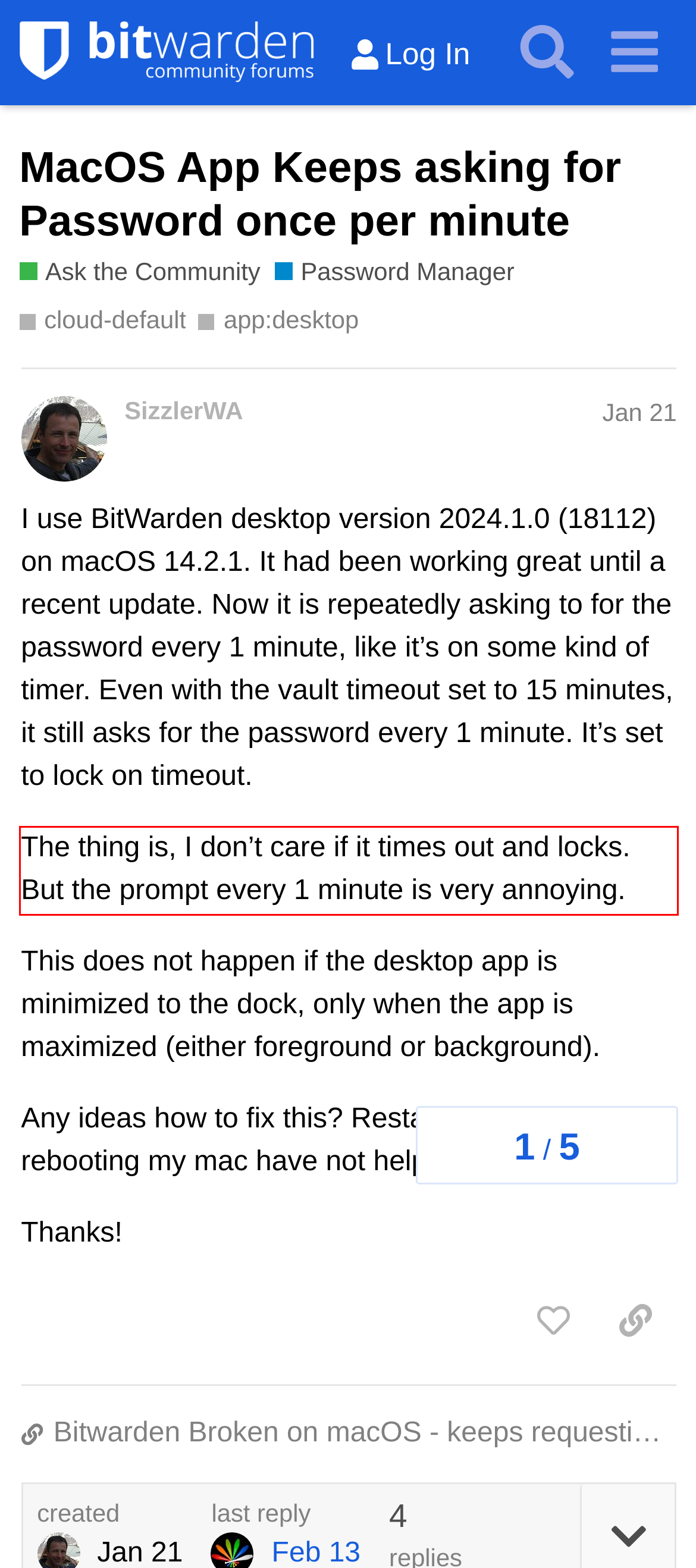You have a webpage screenshot with a red rectangle surrounding a UI element. Extract the text content from within this red bounding box.

The thing is, I don’t care if it times out and locks. But the prompt every 1 minute is very annoying.